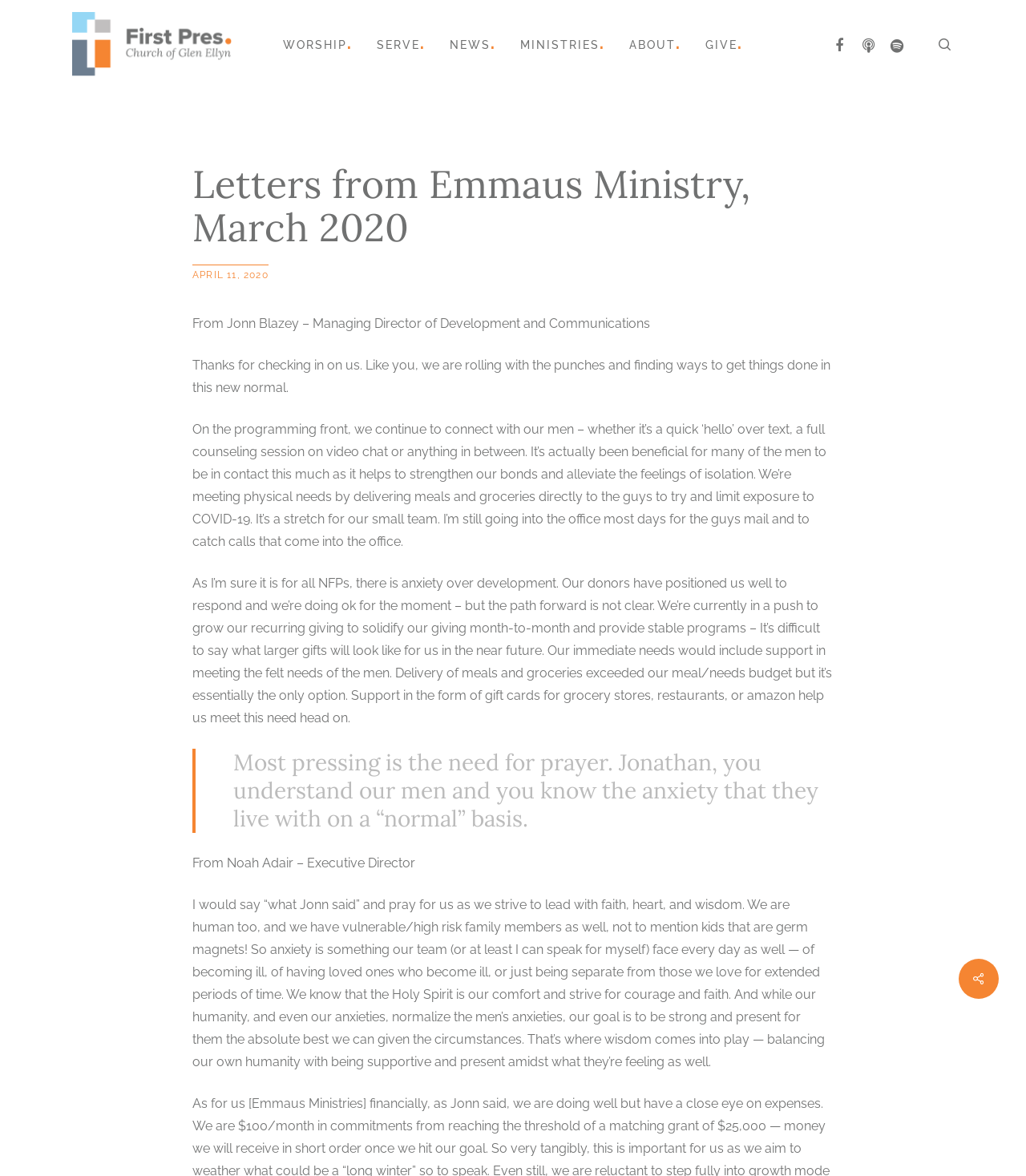Please give a succinct answer using a single word or phrase:
Who is the Managing Director of Development and Communications?

Jonn Blazey